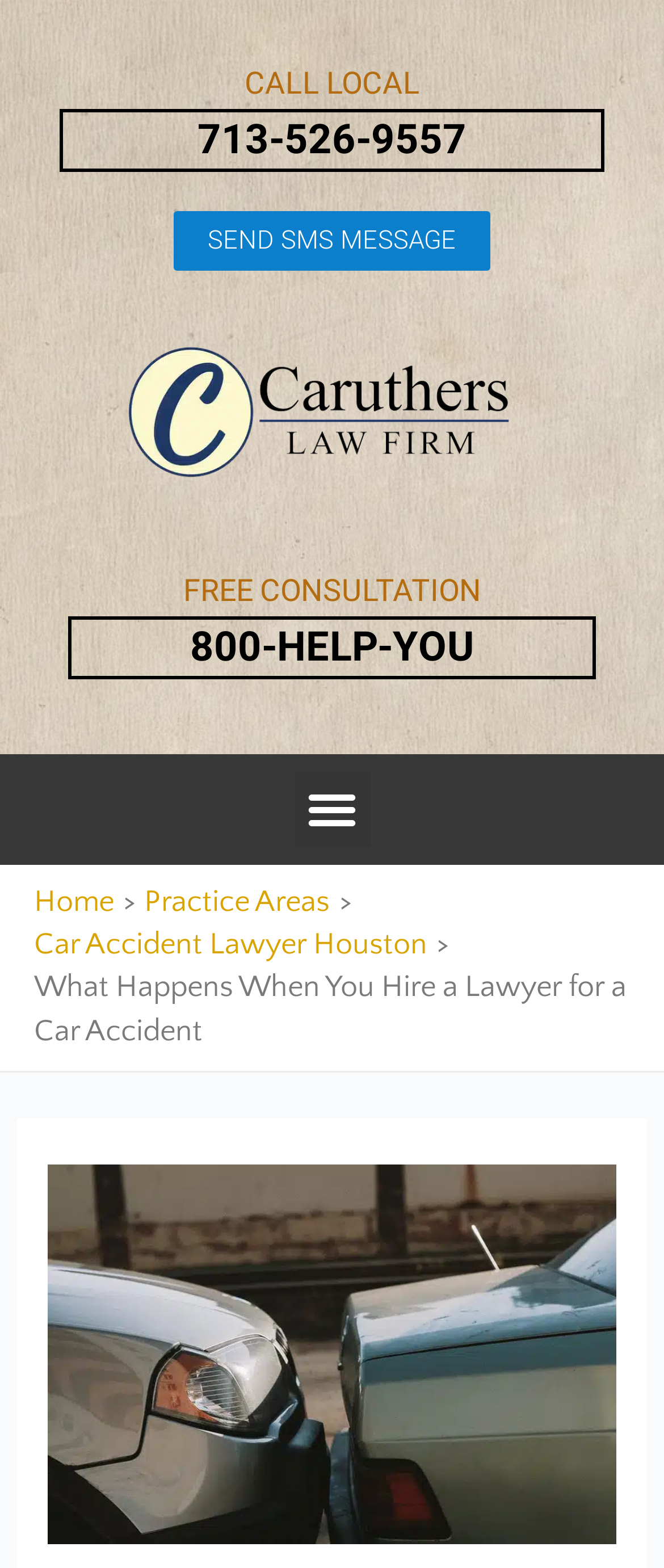From the webpage screenshot, predict the bounding box of the UI element that matches this description: "SEND SMS MESSAGE".

[0.262, 0.134, 0.738, 0.172]